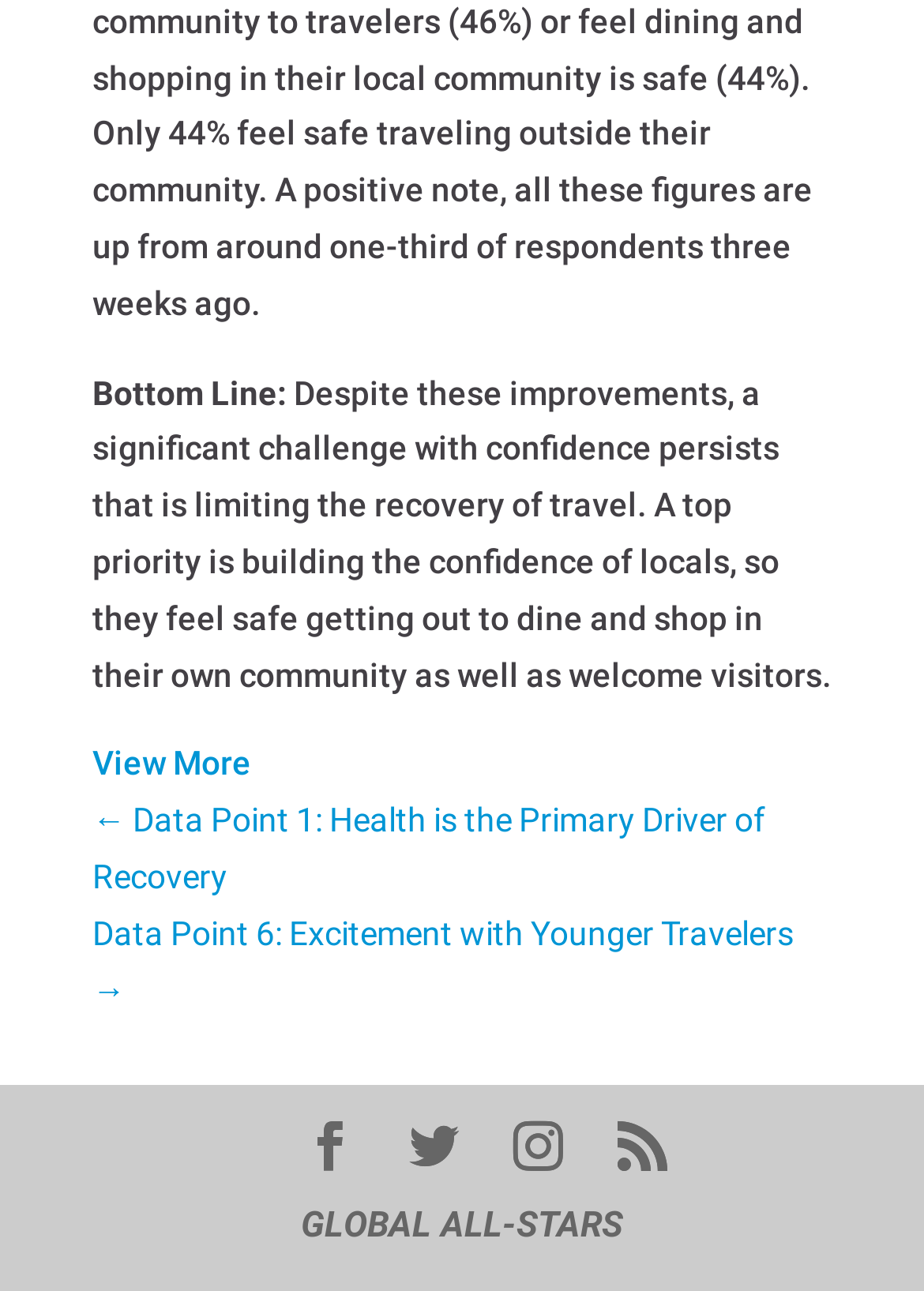Determine the bounding box coordinates of the clickable element necessary to fulfill the instruction: "View global all-stars". Provide the coordinates as four float numbers within the 0 to 1 range, i.e., [left, top, right, bottom].

[0.326, 0.932, 0.674, 0.965]